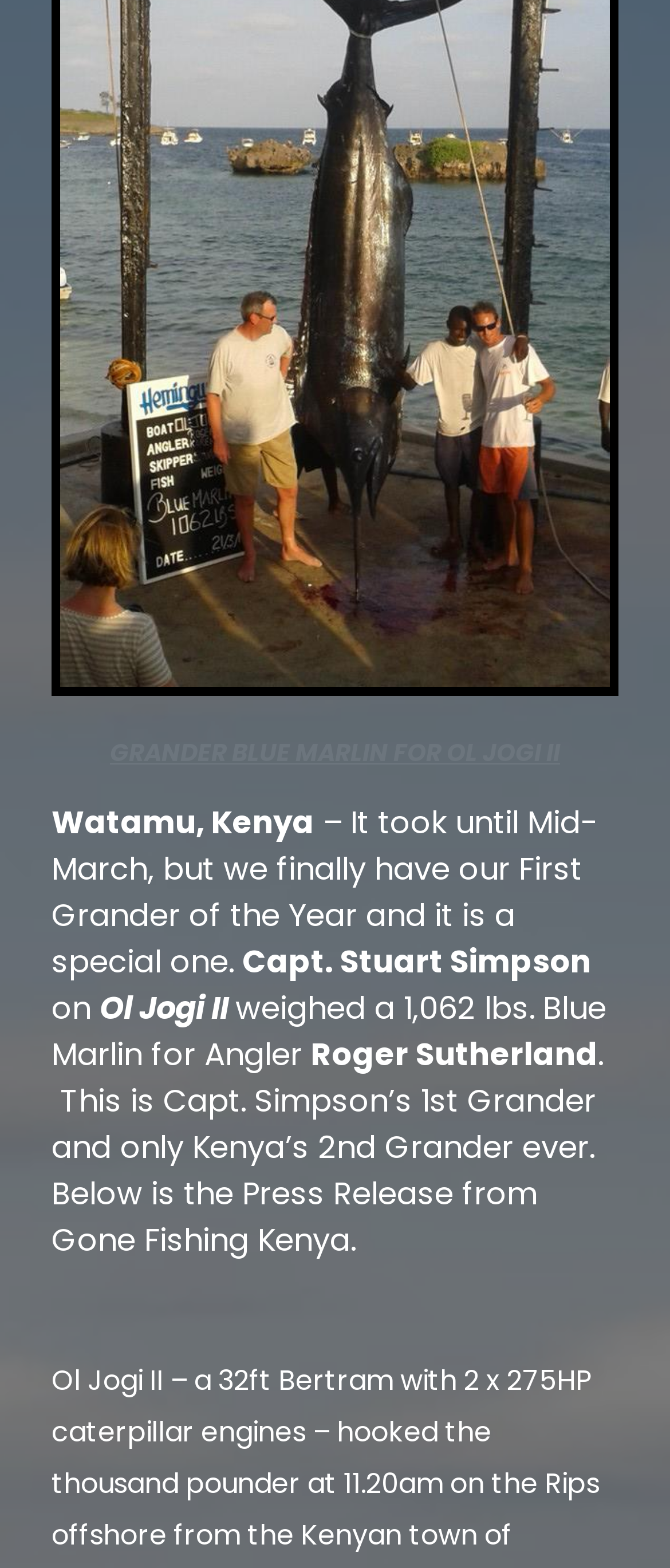What is the name of the angler who caught the Blue Marlin?
Use the screenshot to answer the question with a single word or phrase.

Roger Sutherland